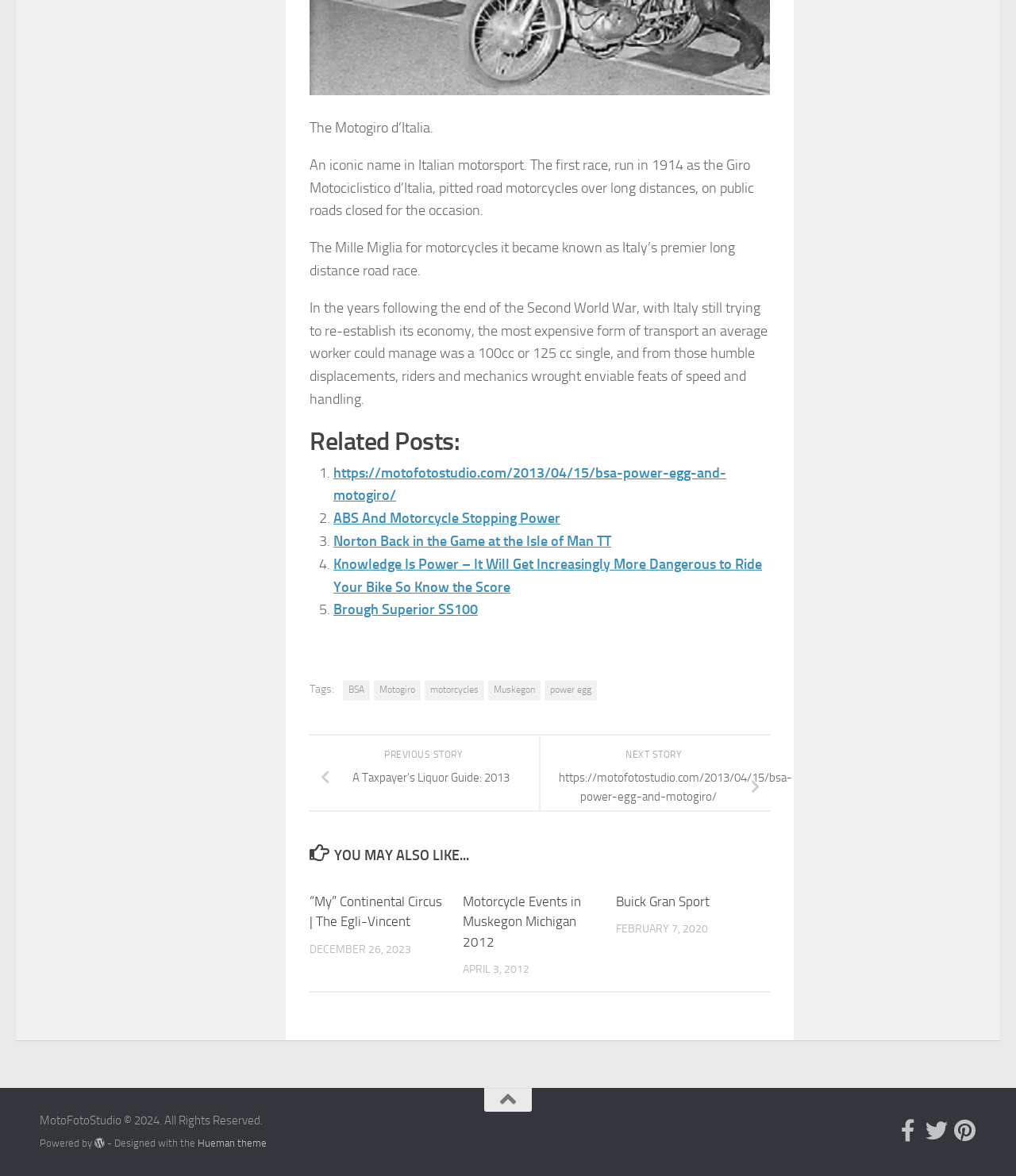Please determine the bounding box of the UI element that matches this description: Hueman theme. The coordinates should be given as (top-left x, top-left y, bottom-right x, bottom-right y), with all values between 0 and 1.

[0.195, 0.967, 0.263, 0.977]